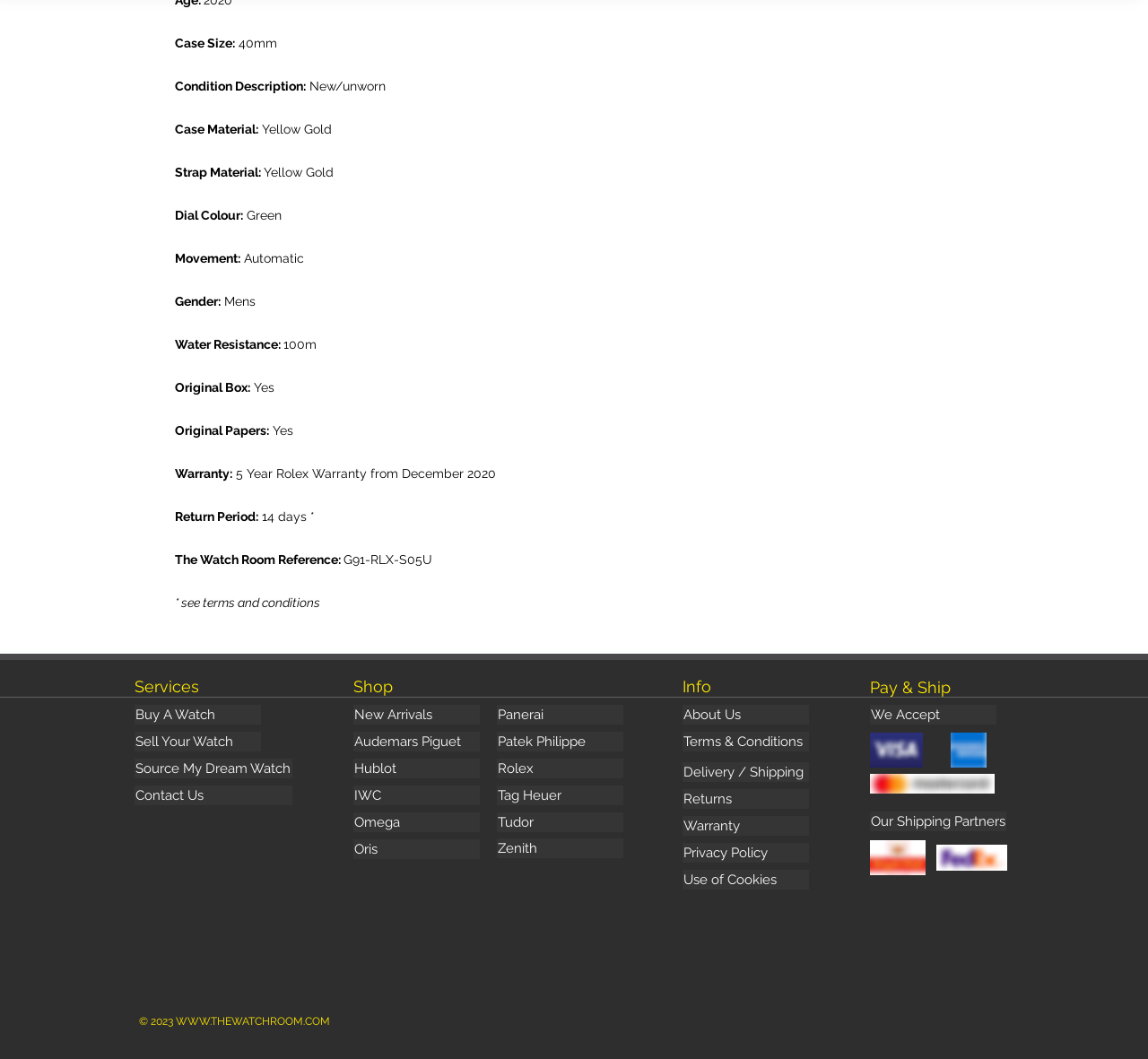What is the material of the strap?
From the image, respond using a single word or phrase.

Not specified